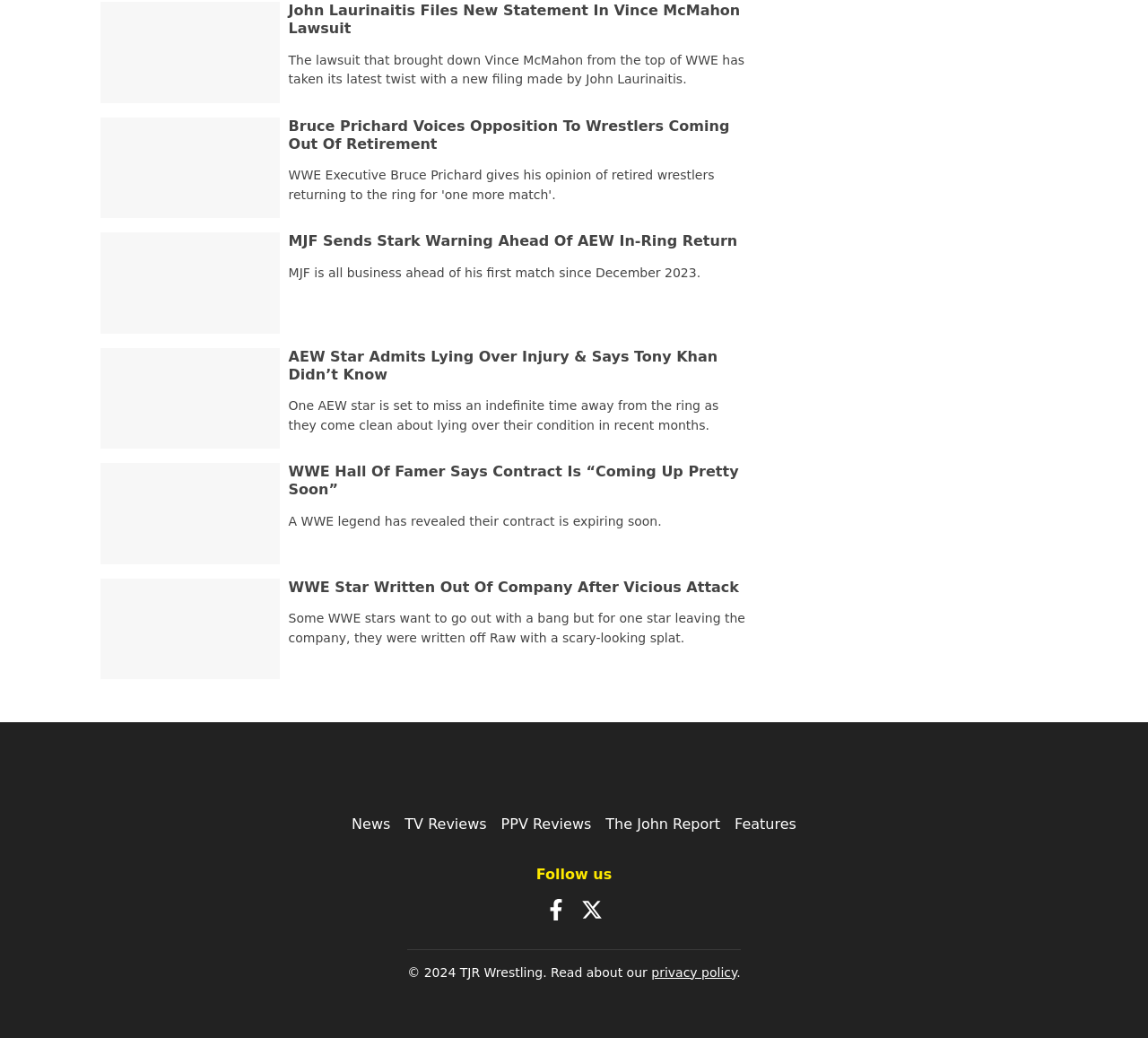What is the name of the social media platform with an 'X' logo?
Refer to the image and provide a one-word or short phrase answer.

X